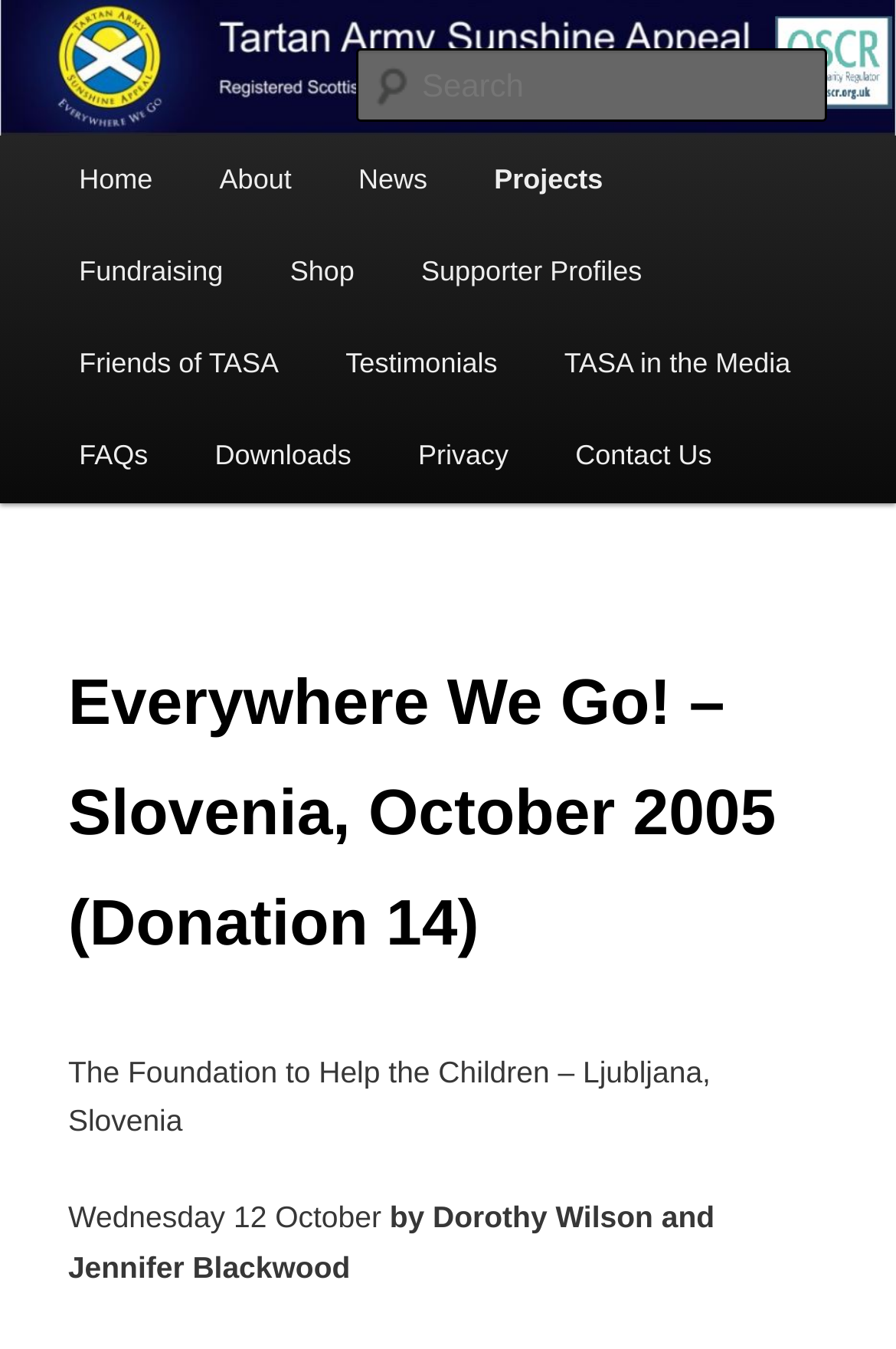Give a succinct answer to this question in a single word or phrase: 
What is the name of the charity?

Tartan Army Sunshine Appeal